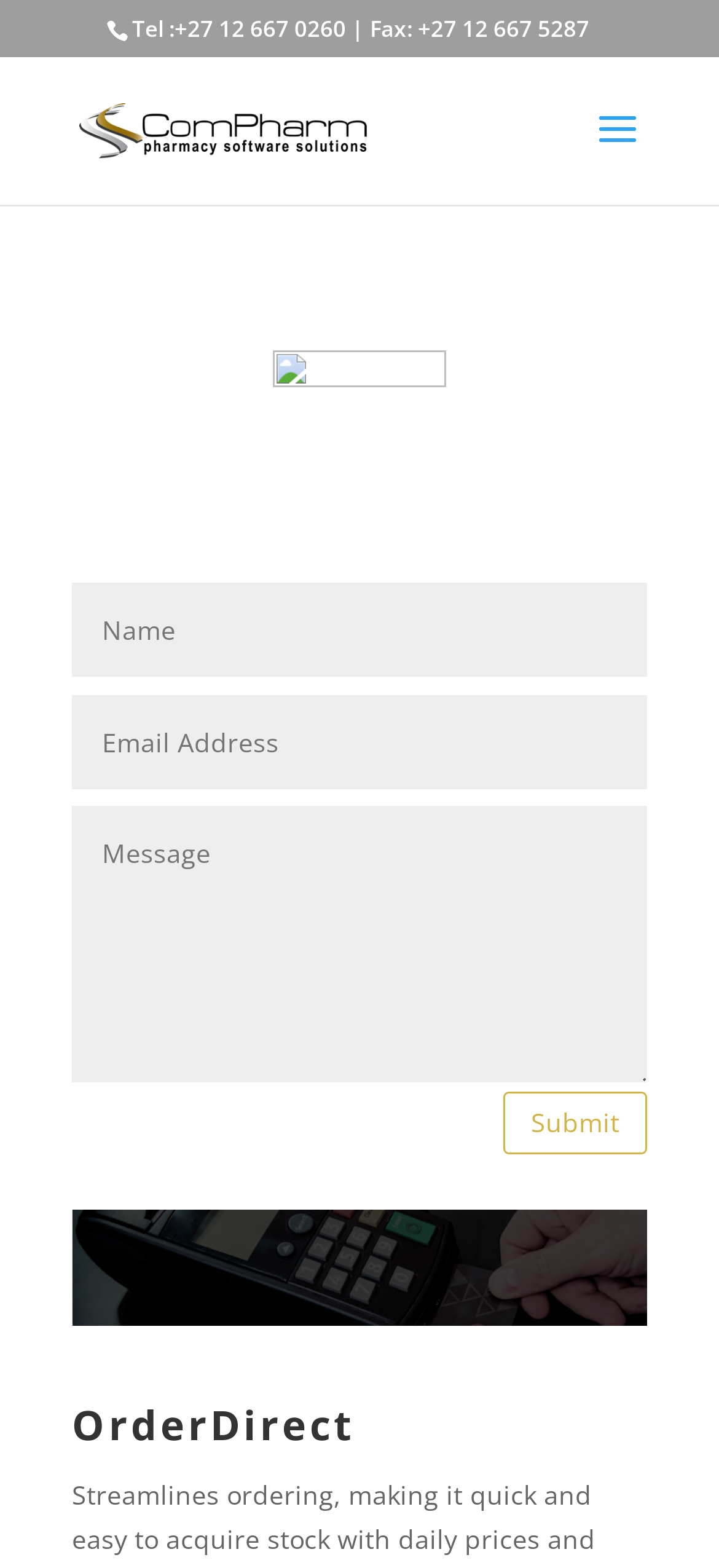Provide your answer to the question using just one word or phrase: Is the fax number of the company available?

Yes